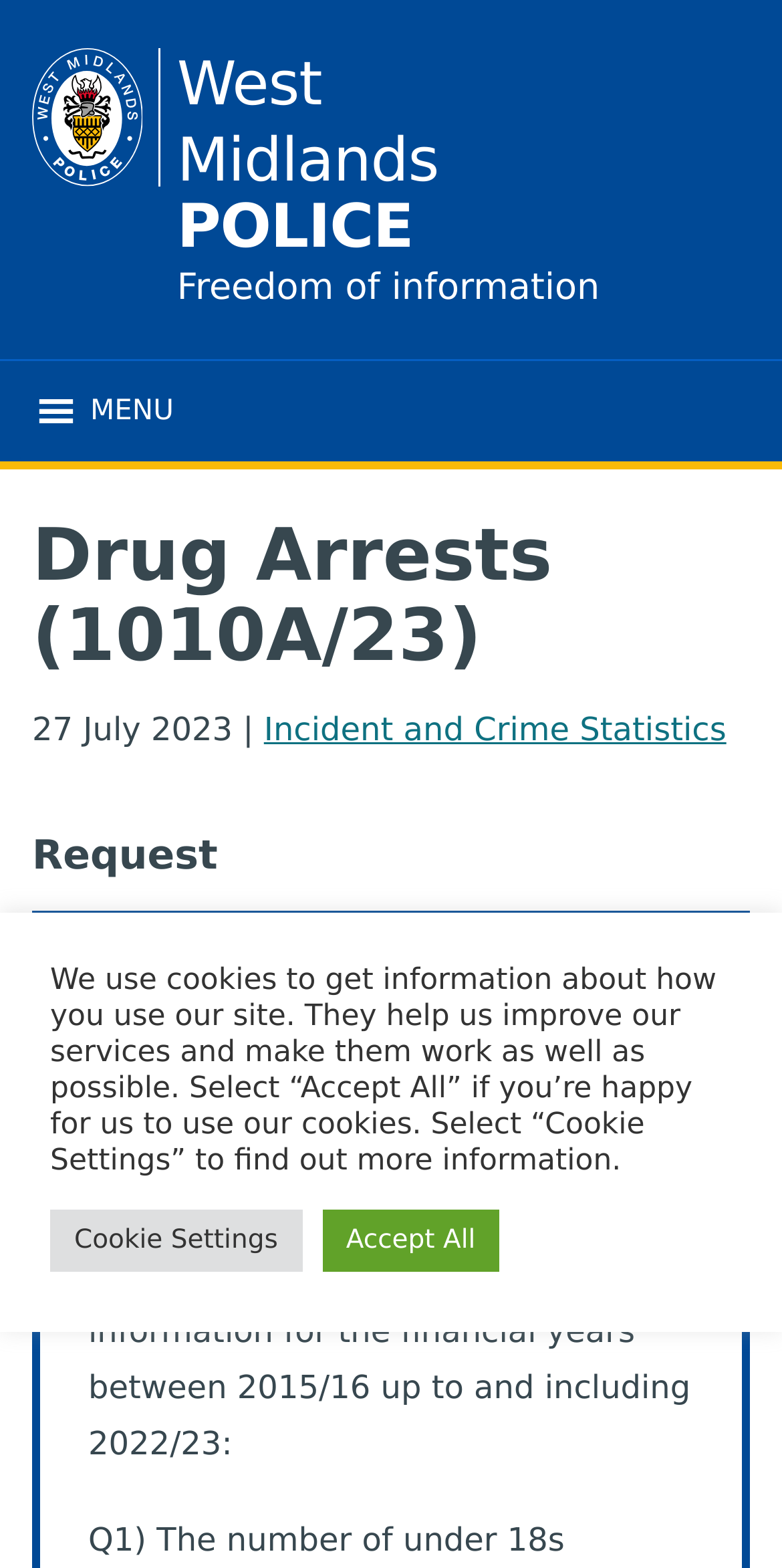From the screenshot, find the bounding box of the UI element matching this description: "Incident and Crime Statistics". Supply the bounding box coordinates in the form [left, top, right, bottom], each a float between 0 and 1.

[0.337, 0.453, 0.929, 0.477]